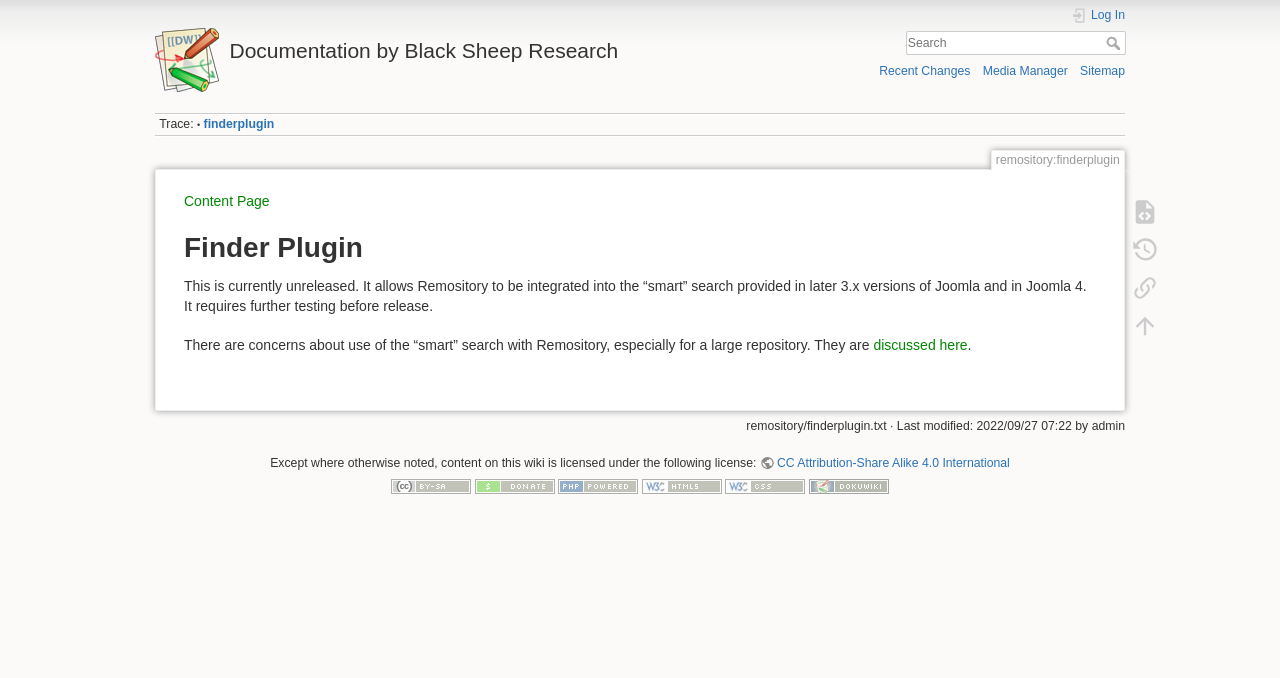What is the function of the 'Search' button?
Provide a detailed answer to the question using information from the image.

The 'Search' button is located next to the search textbox, and its purpose is to initiate a search for content based on the input provided in the textbox.